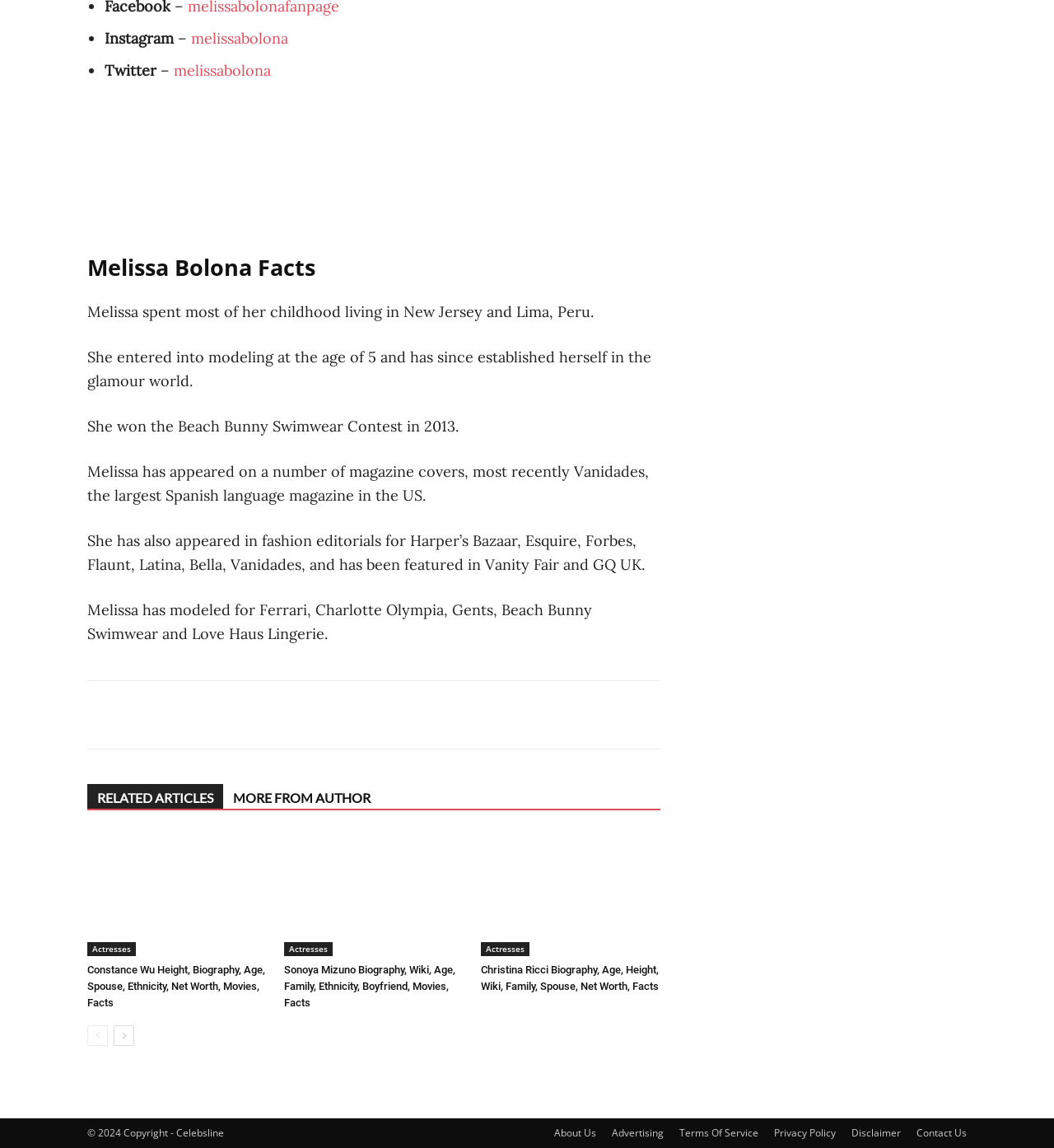Provide a one-word or one-phrase answer to the question:
What is Melissa Bolona's profession?

Model